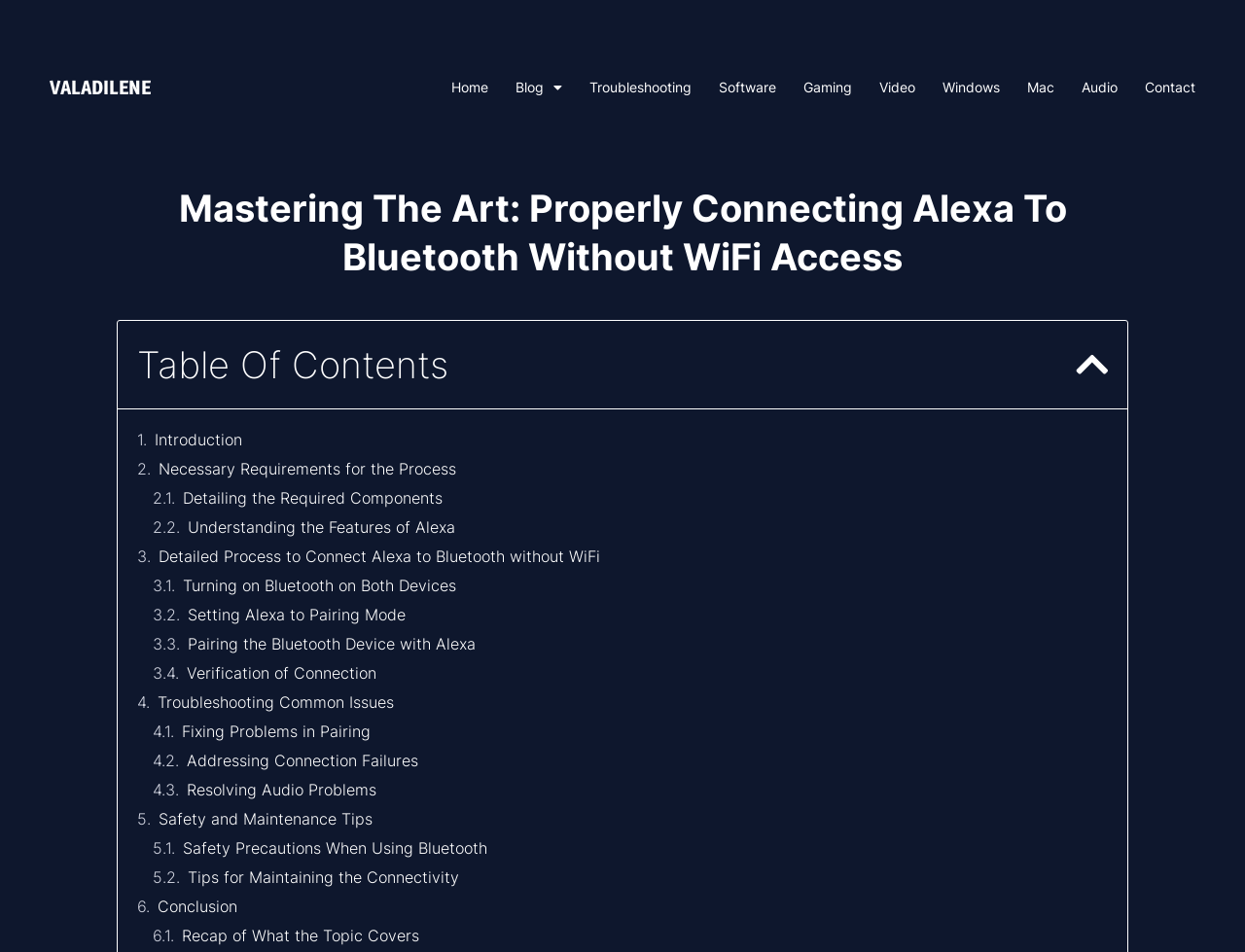Please examine the image and answer the question with a detailed explanation:
What is the purpose of the 'Close table of contents' button?

The 'Close table of contents' button is located next to the 'Table Of Contents' heading, and its purpose is to hide the table of contents when clicked, as indicated by its 'expanded: True' property.